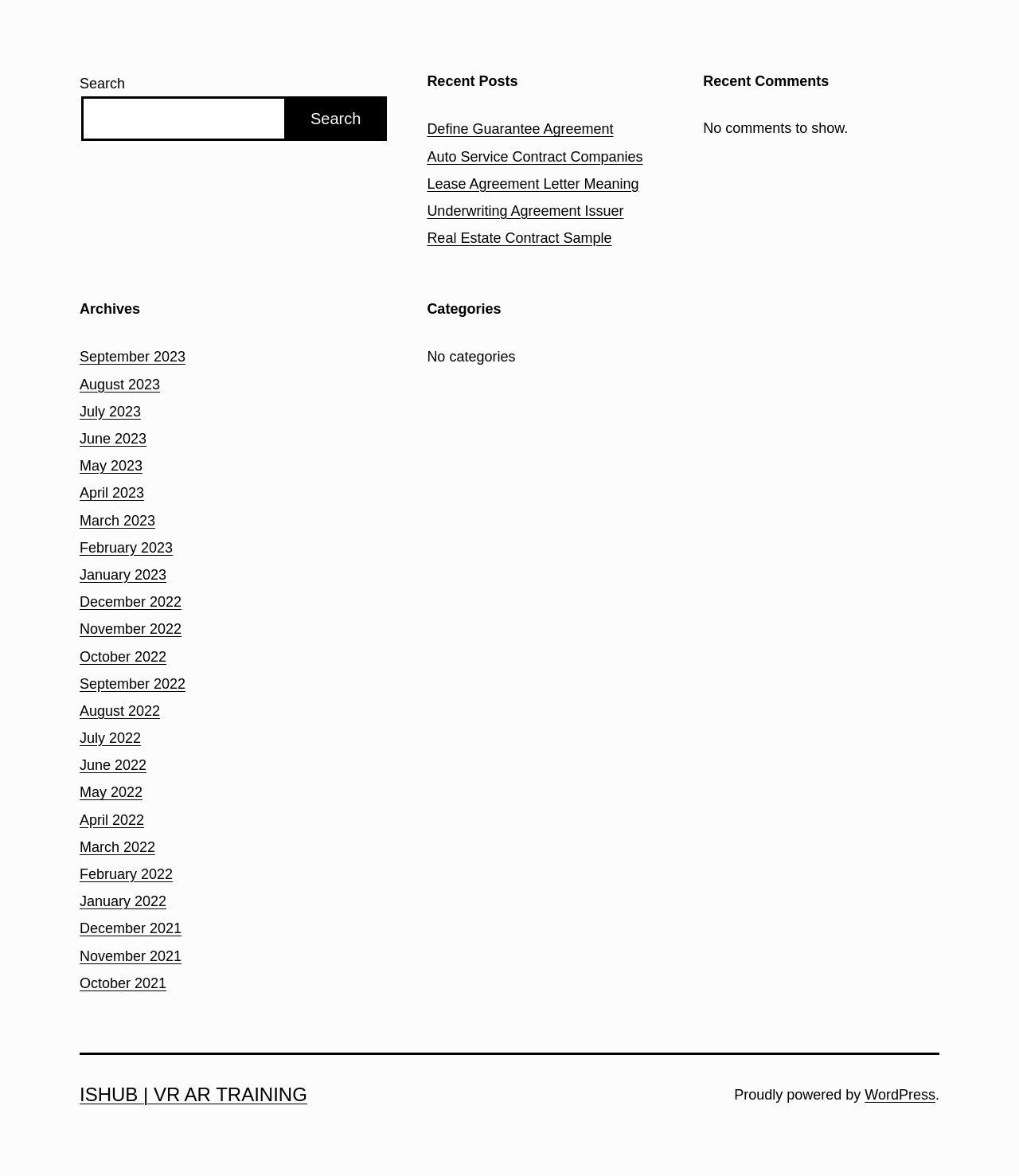How many recent posts are listed?
Please give a detailed answer to the question using the information shown in the image.

The number of recent posts can be found by counting the links under the 'Recent Posts' heading, which are 'Define Guarantee Agreement', 'Auto Service Contract Companies', 'Lease Agreement Letter Meaning', 'Underwriting Agreement Issuer', and 'Real Estate Contract Sample'.